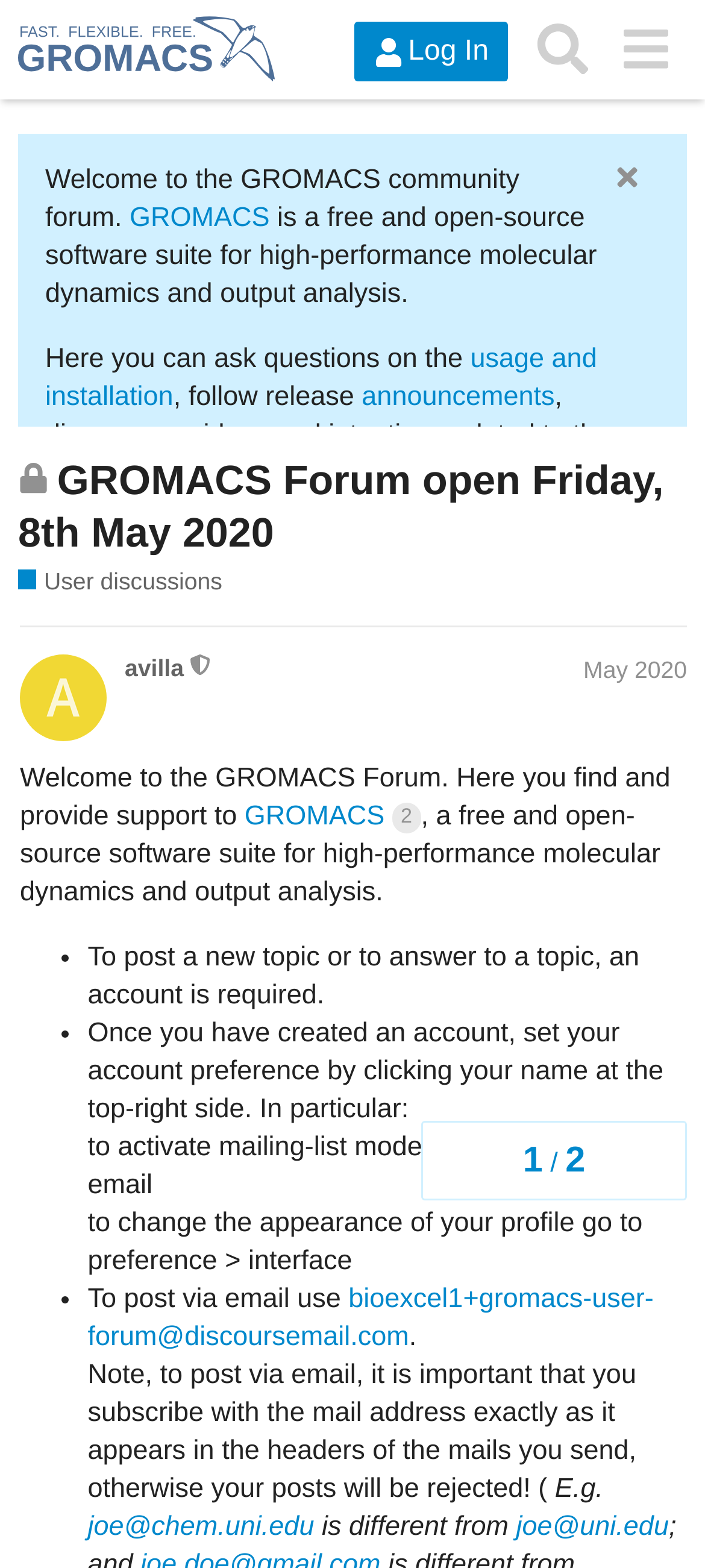Locate the bounding box coordinates of the clickable area to execute the instruction: "Create a new topic". Provide the coordinates as four float numbers between 0 and 1, represented as [left, top, right, bottom].

[0.124, 0.819, 0.494, 0.838]